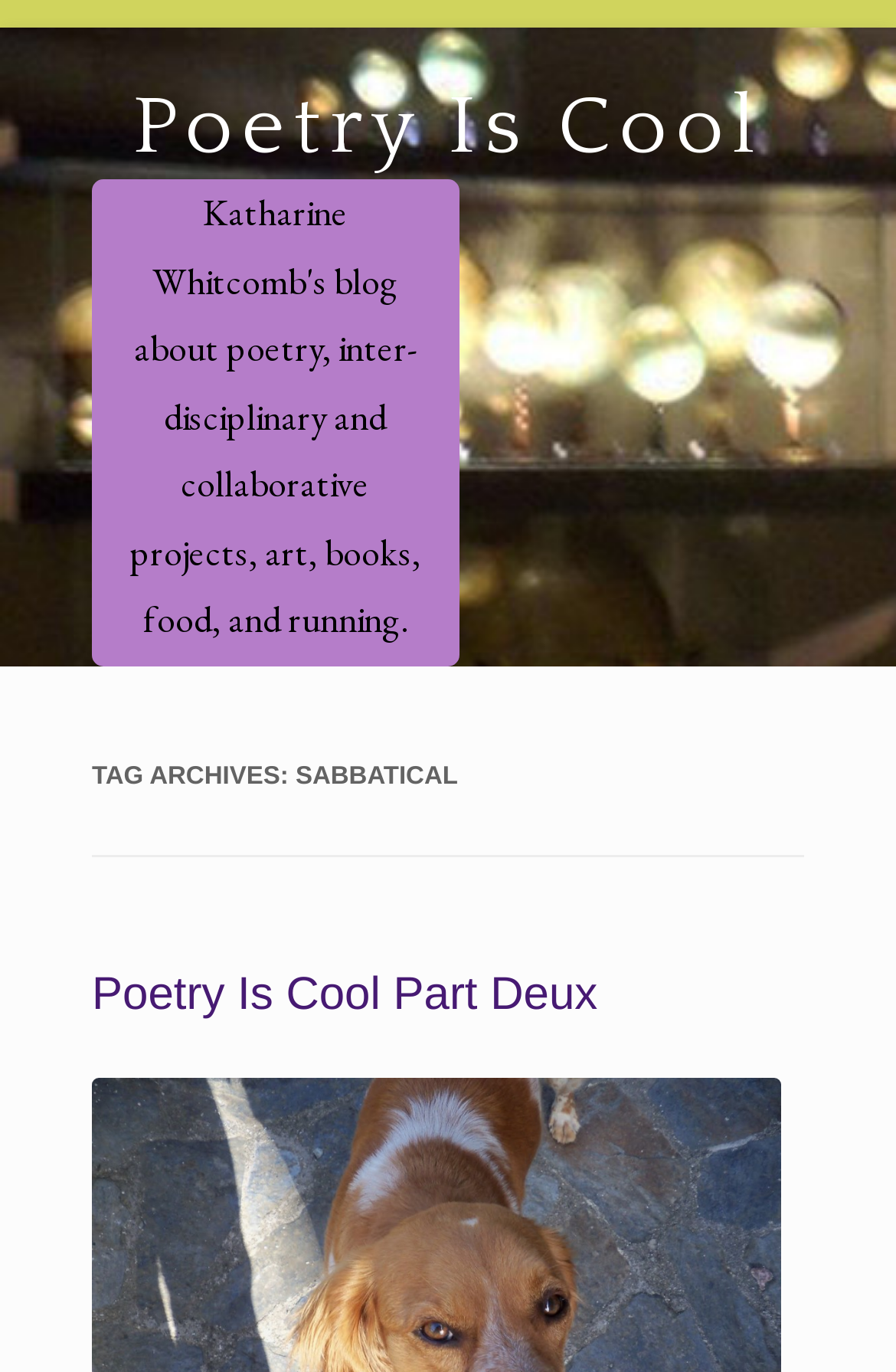What is the topic of the tag archive?
Using the visual information from the image, give a one-word or short-phrase answer.

Sabbatical